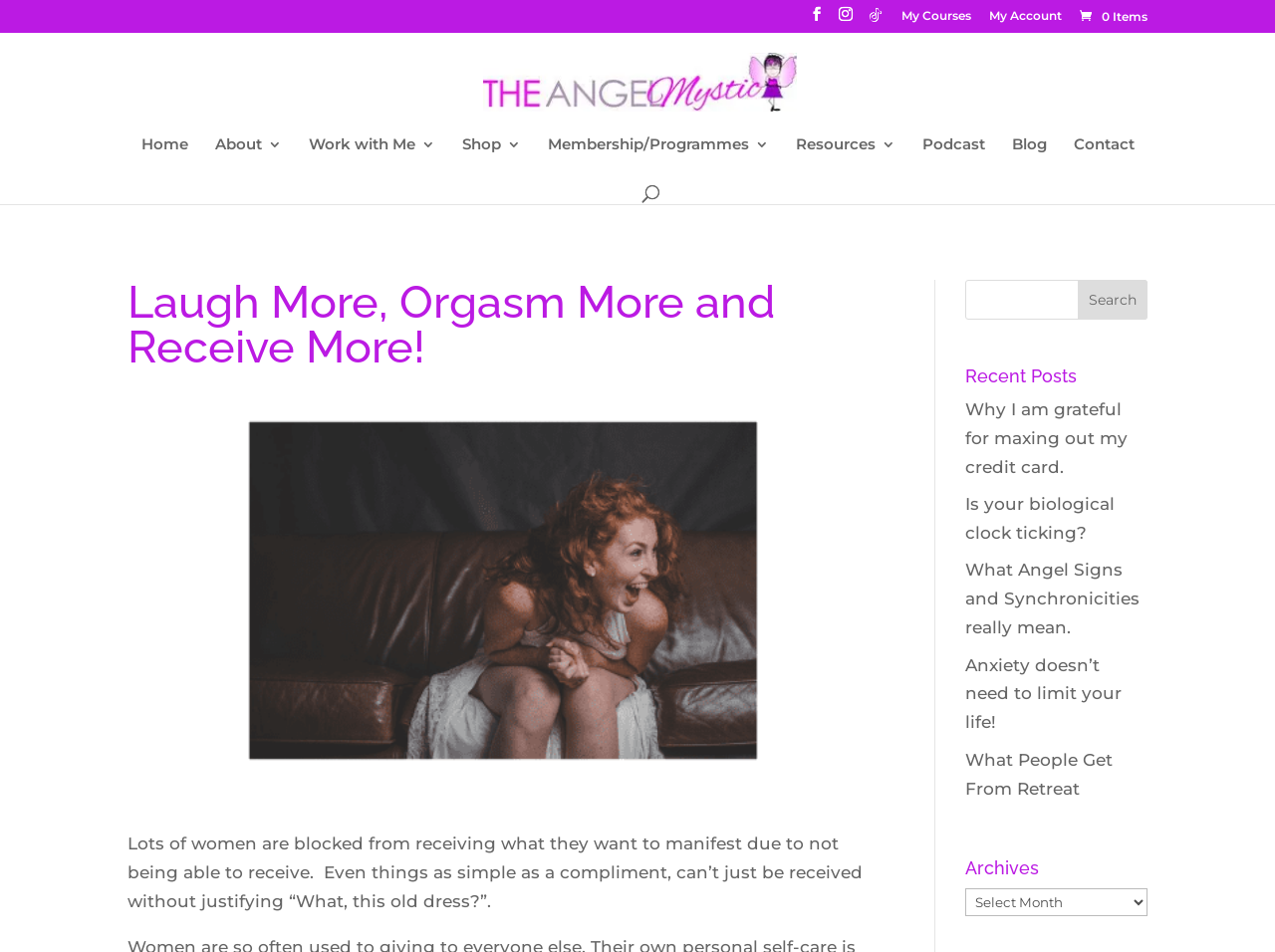How many navigation links are in the top menu?
Look at the image and respond with a one-word or short phrase answer.

7